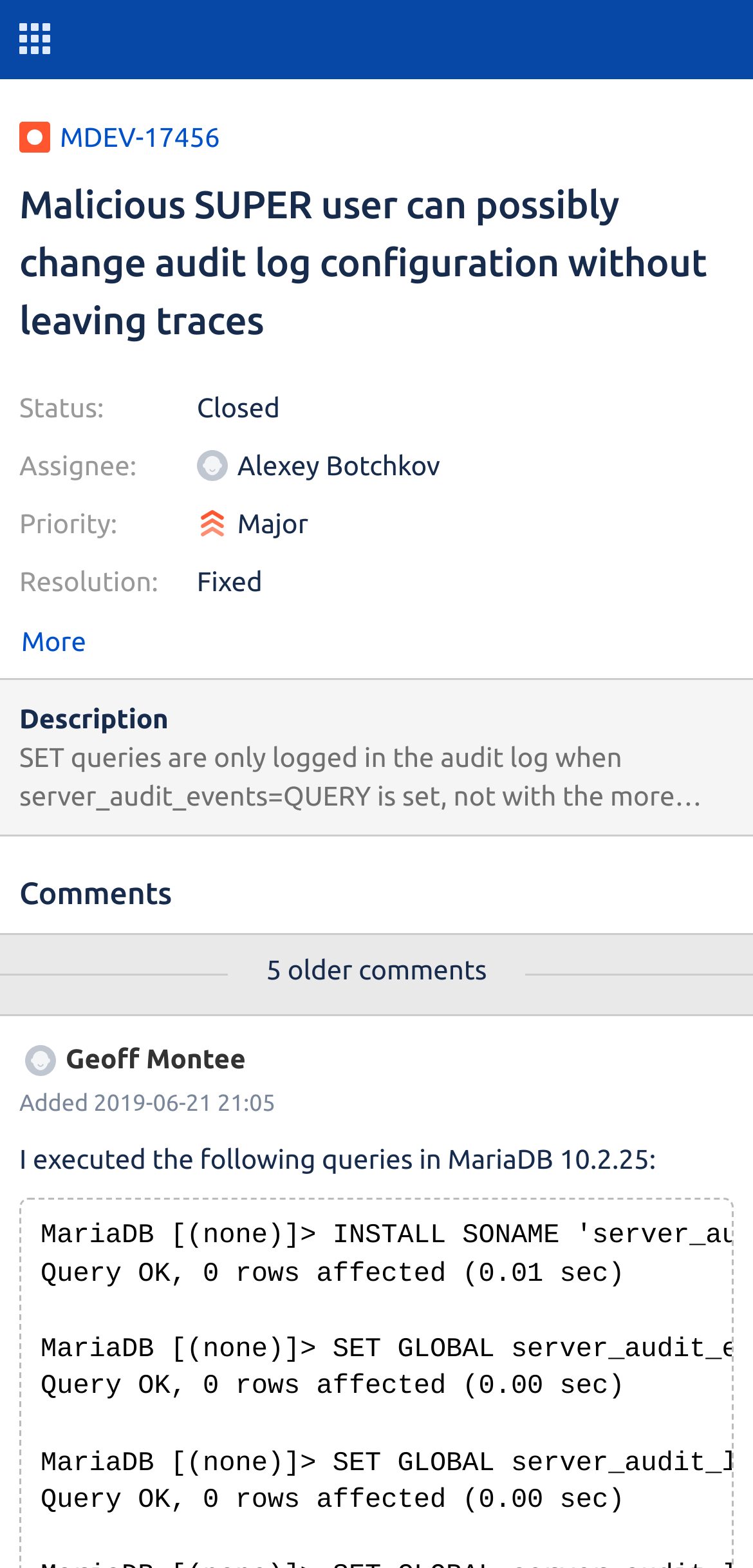For the given element description More, determine the bounding box coordinates of the UI element. The coordinates should follow the format (top-left x, top-left y, bottom-right x, bottom-right y) and be within the range of 0 to 1.

[0.026, 0.382, 0.974, 0.431]